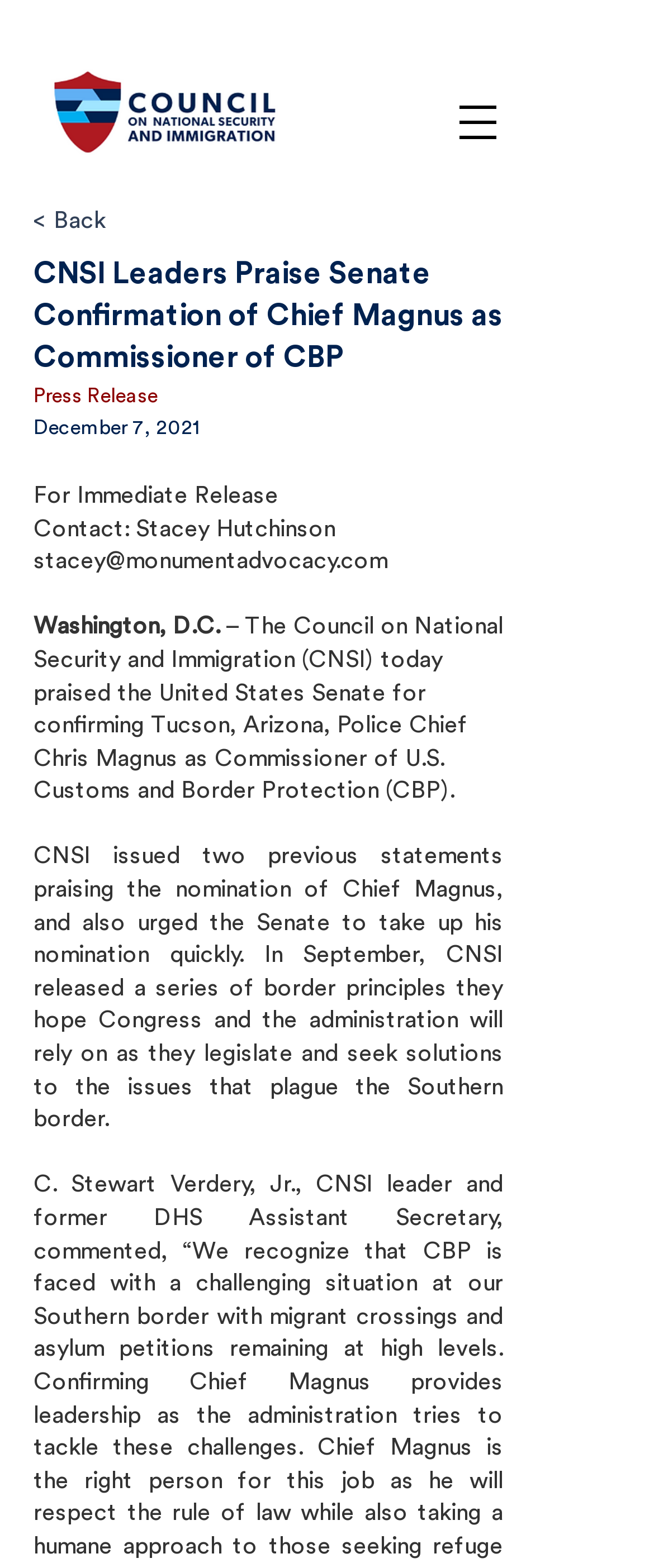How many previous statements did CNSI issue about Chief Magnus?
Look at the screenshot and respond with a single word or phrase.

Two